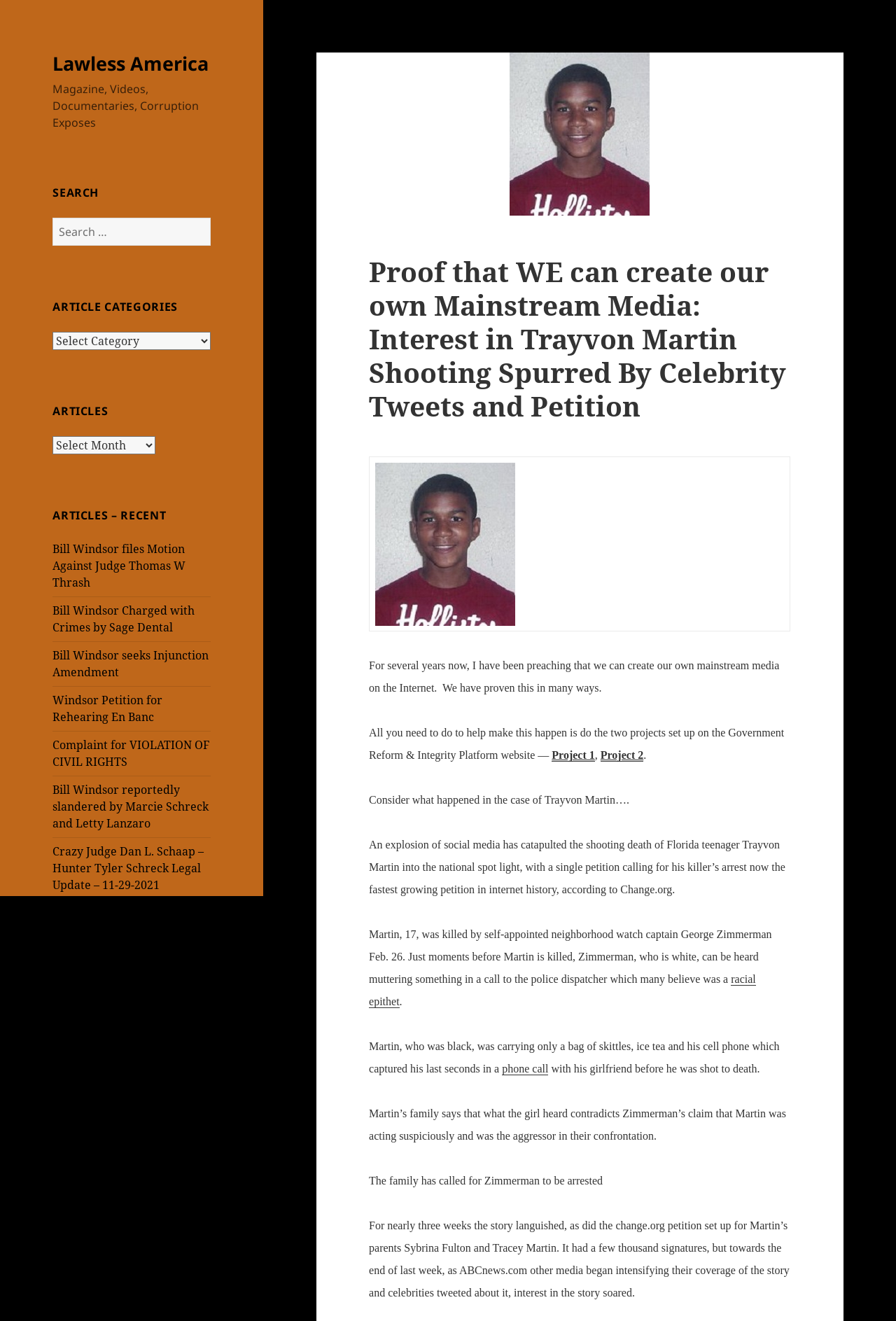Find the bounding box coordinates of the UI element according to this description: "racial epithet".

[0.412, 0.737, 0.844, 0.763]